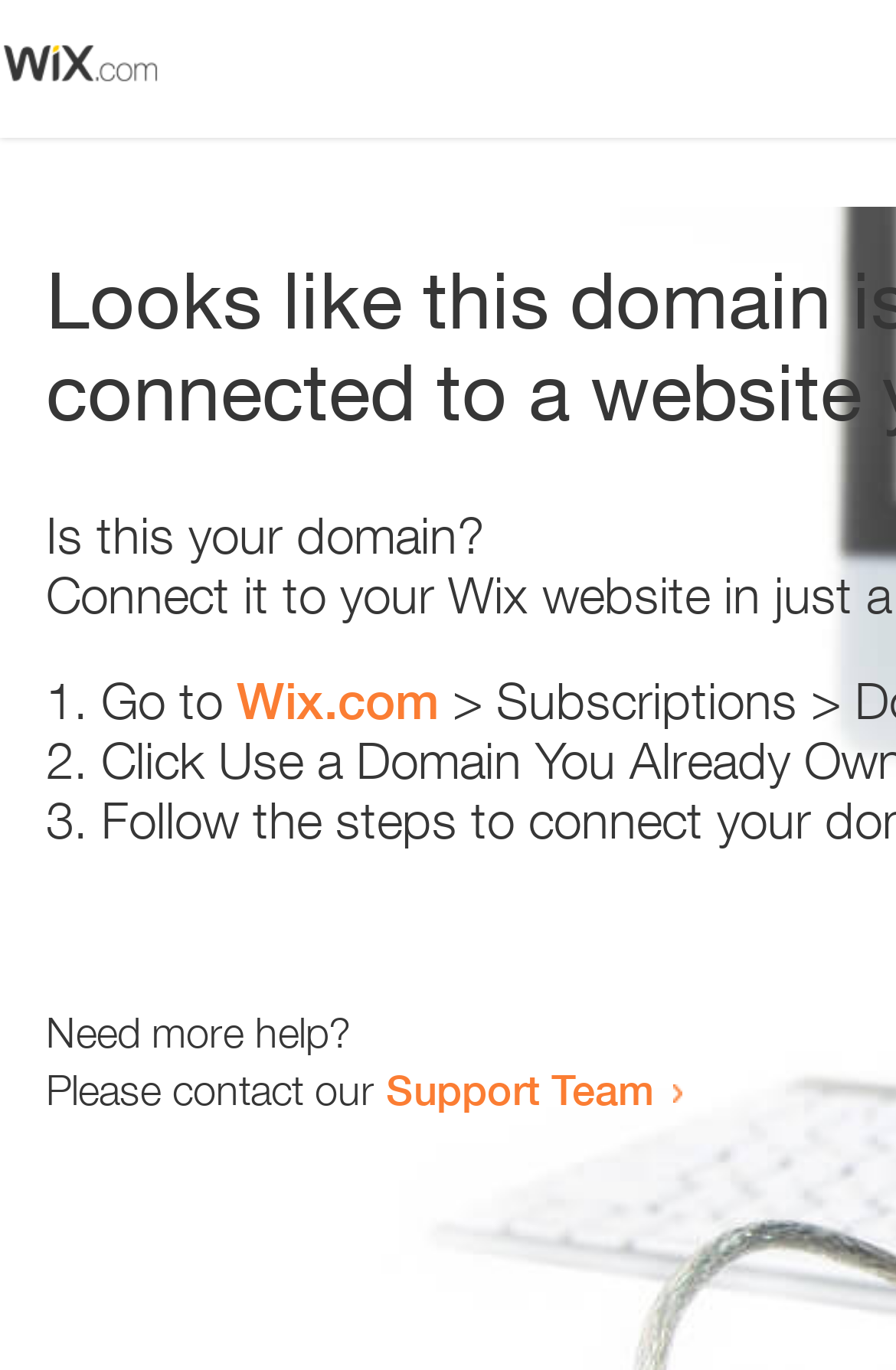What is the position of the image on the webpage?
Answer the question with a single word or phrase derived from the image.

Top